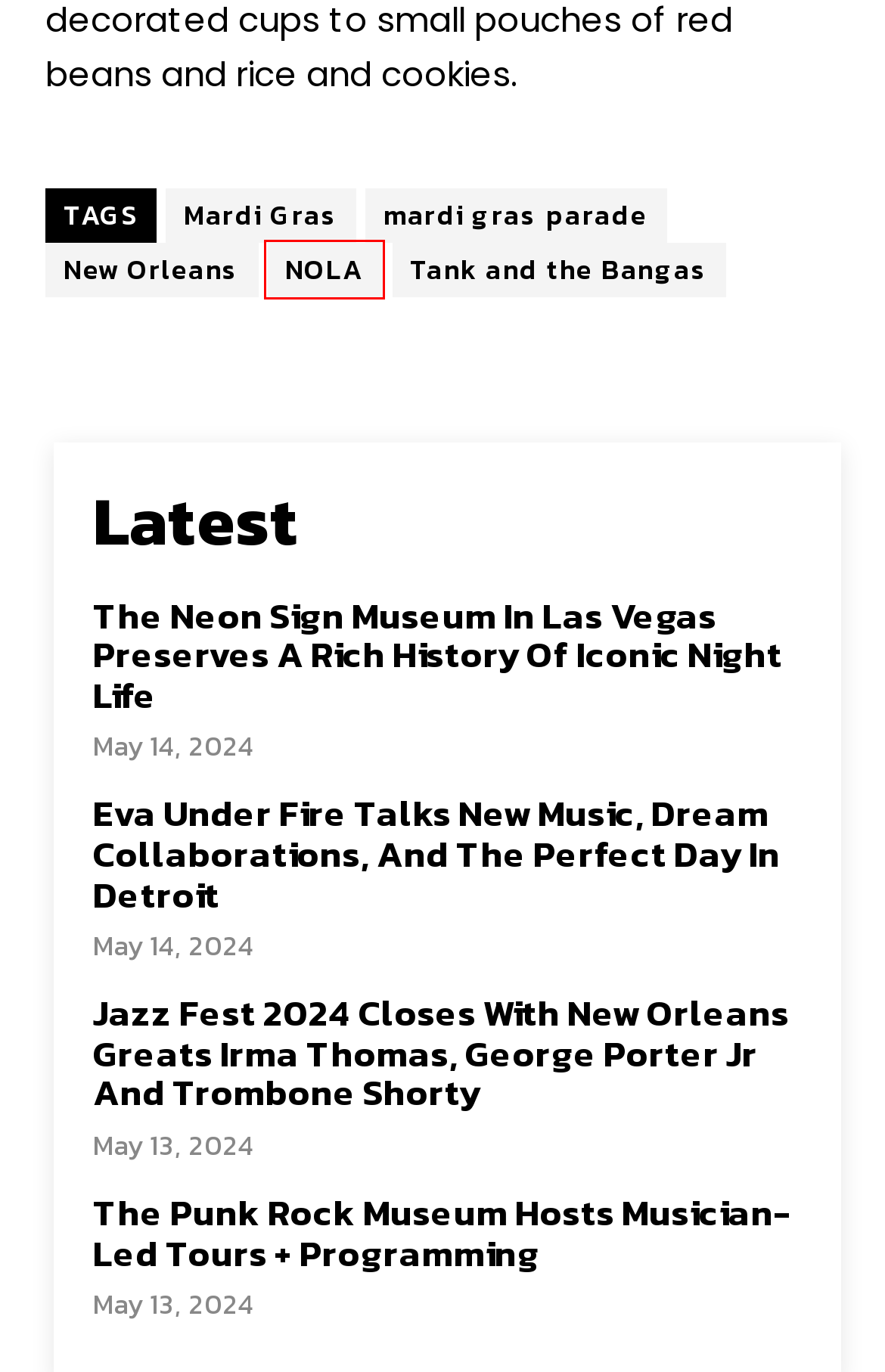You are given a screenshot depicting a webpage with a red bounding box around a UI element. Select the description that best corresponds to the new webpage after clicking the selected element. Here are the choices:
A. Tank and the Bangas Archives - The Travel Addict
B. NOLA Archives - The Travel Addict
C. Eva Under Fire Talks The Perfect Day In Detroit
D. Home - The Travel Addict
E. Mardi Gras Archives - The Travel Addict
F. New Orleans Archives - The Travel Addict
G. The Neon Sign Museum In Las Vegas
H. The Punk Rock Museum Hosts Musician-Led Tours + Programming

B